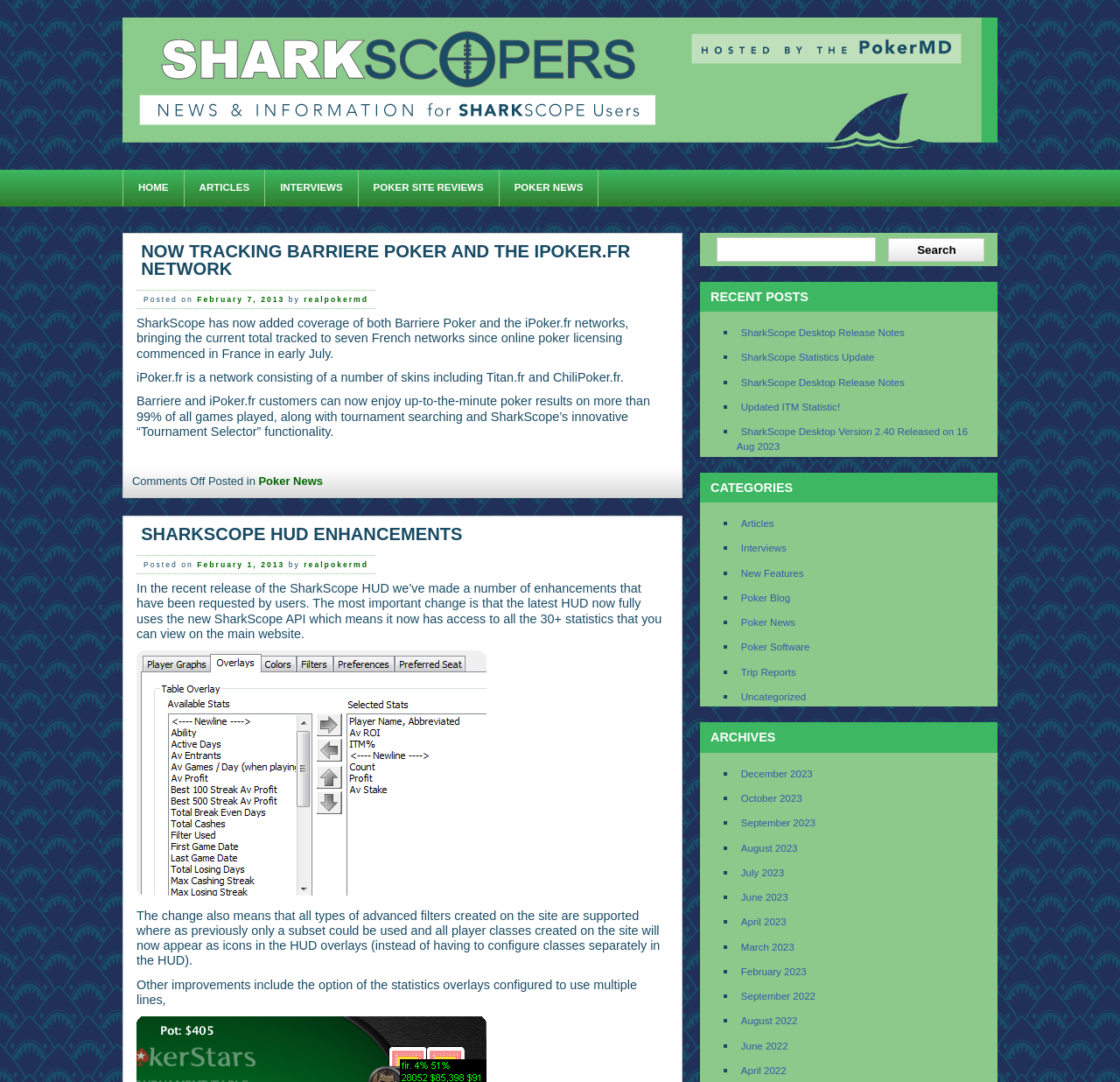Provide an in-depth caption for the contents of the webpage.

The webpage is a blog or news site focused on poker, with the title "February | 2013 | Sharkscopers" at the top. A logo is situated at the top left corner, followed by a navigation menu with links to "HOME", "ARTICLES", "INTERVIEWS", "POKER SITE REVIEWS", and "POKER NEWS".

Below the navigation menu, there is a heading that reads "NOW TRACKING BARRIERE POKER AND THE IPOKER.FR NETWORK", which is a link to a related article. Underneath, there is a post with a title, "Posted on February 7, 2013", and an author, "realpokermd". The post discusses SharkScope's addition of coverage for Barriere Poker and the iPoker.fr networks.

Further down, there is another heading, "SHARKSCOPE HUD ENHANCEMENTS", which is also a link to a related article. Below this heading, there is another post with a title, "Posted on February 1, 2013", and the same author, "realpokermd". This post discusses enhancements made to the SharkScope HUD, including the use of the new SharkScope API and support for advanced filters and player classes.

On the right side of the page, there is a search bar with a button labeled "Search". Below the search bar, there is a section titled "RECENT POSTS", which lists several links to recent articles, including "SharkScope Desktop Release Notes", "SharkScope Statistics Update", and "Updated ITM Statistic!".

Further down, there are sections titled "CATEGORIES" and "ARCHIVES", which list links to various categories and archives of posts, respectively. The categories include "Articles", "Interviews", "New Features", "Poker Blog", "Poker News", "Poker Software", and "Trip Reports", among others. The archives list links to posts from various months, including December 2023, October 2023, and February 2023.